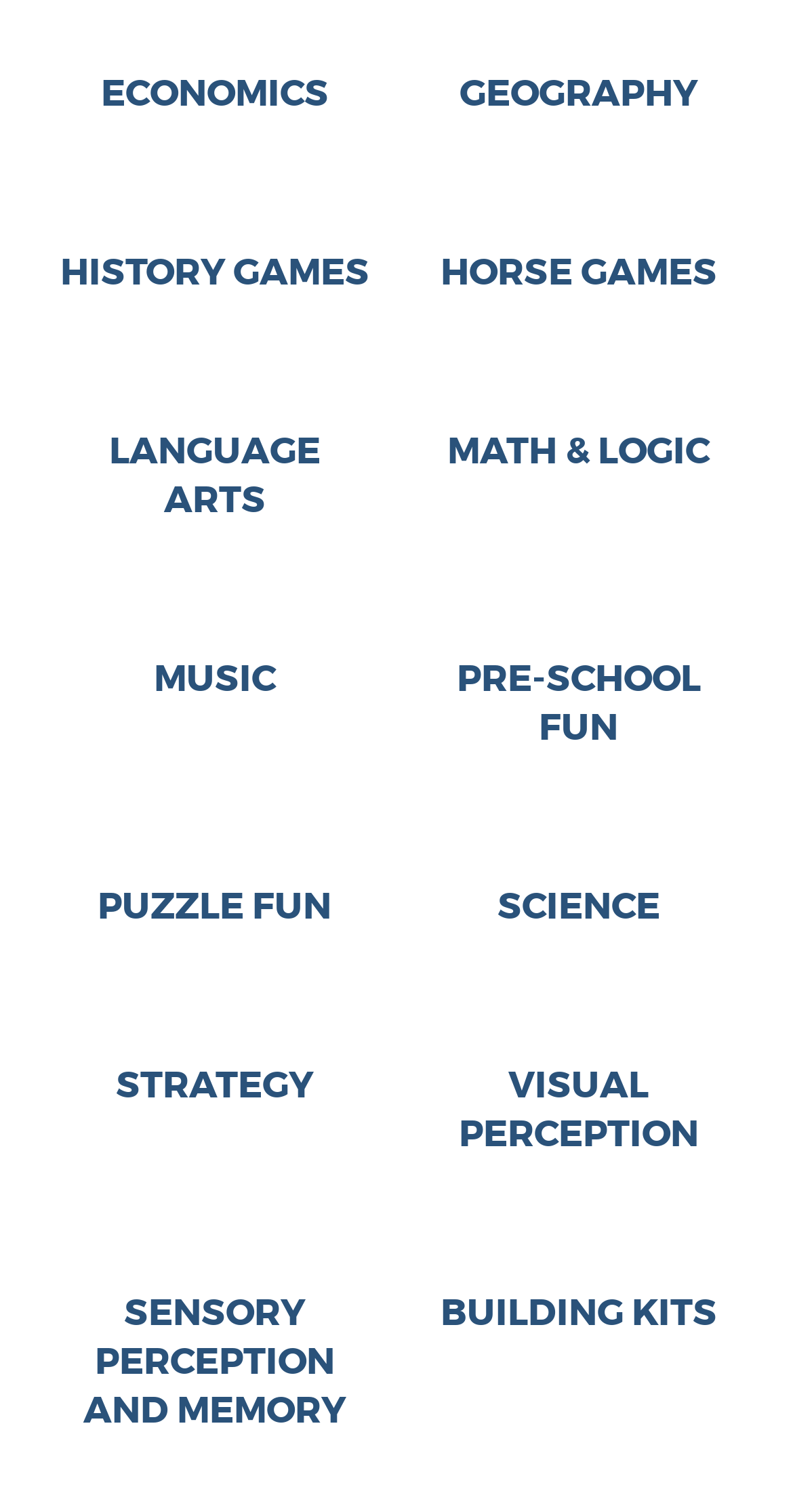Extract the bounding box coordinates of the UI element described: "Economics". Provide the coordinates in the format [left, top, right, bottom] with values ranging from 0 to 1.

[0.072, 0.046, 0.469, 0.078]